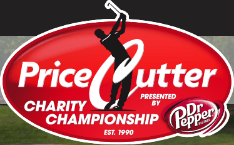Who presents the event?
Answer the question with a single word or phrase by looking at the picture.

Dr Pepper